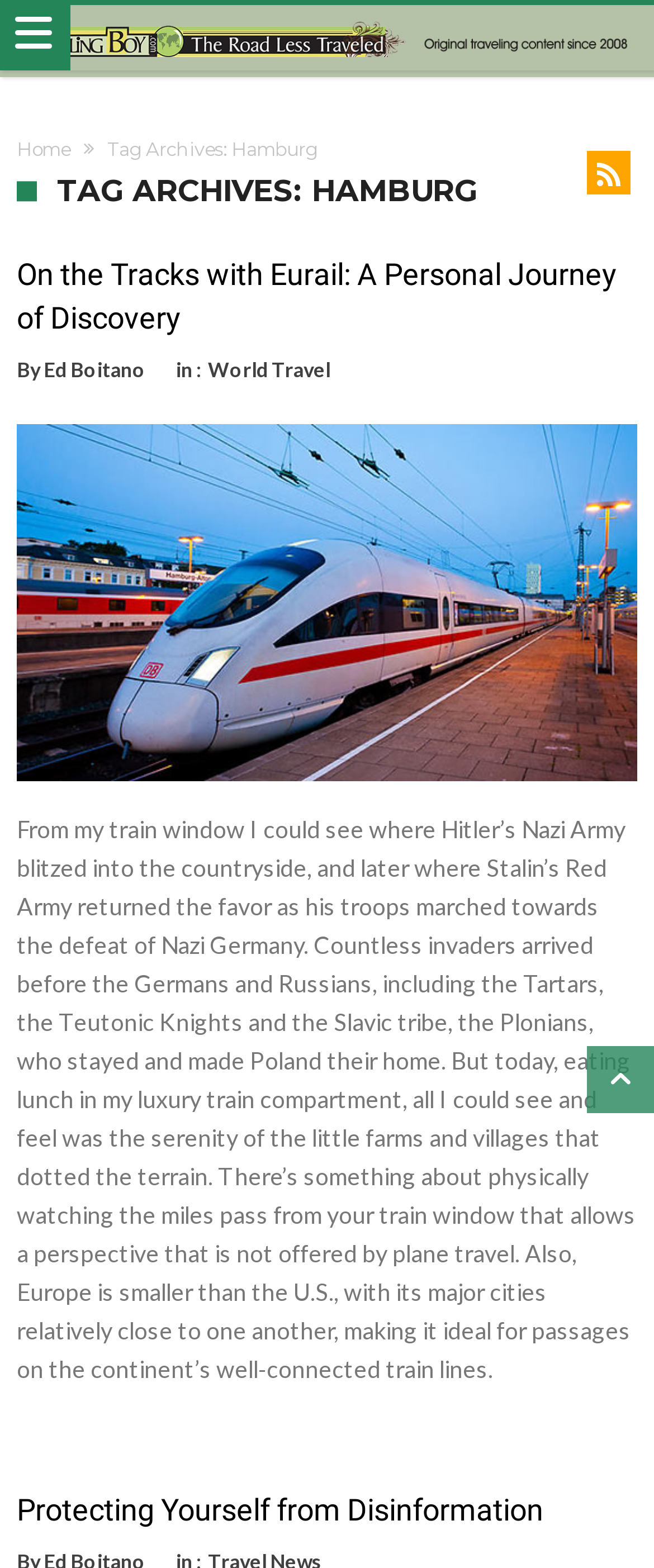Create a detailed summary of the webpage's content and design.

The webpage is about traveling, specifically focused on Hamburg, with the title "Traveling Boy" prominently displayed at the top. Below the title, there is a navigation menu with links to "Home" and an icon represented by "\ue930". 

To the right of the navigation menu, the webpage displays a heading "Tag Archives: Hamburg" followed by a larger heading "TAG ARCHIVES: HAMBURG". 

The main content of the webpage is an article with a heading "On the Tracks with Eurail: A Personal Journey of Discovery". The article is divided into sections, with the first section describing the author's experience traveling by train, observing the countryside, and reflecting on the history of the region. 

Below the article, there is a footer section with information about the author, Ed Boitano, and a link to the category "World Travel". 

Further down, there is another section with a heading "Protecting Yourself from Disinformation", which appears to be a separate article or topic. 

At the bottom right corner of the webpage, there is a "Go Top" button, allowing users to quickly navigate back to the top of the page.